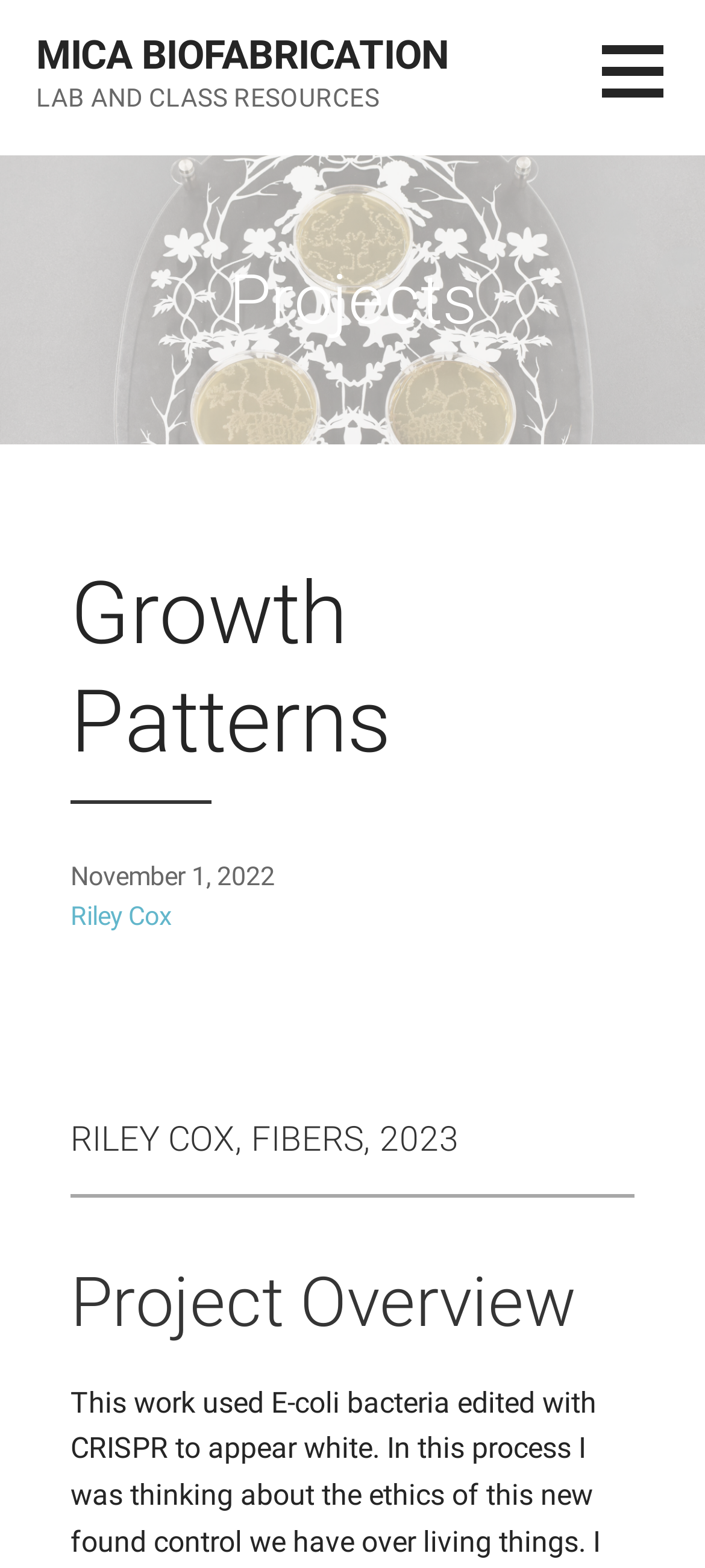Using the provided element description "MICA Biofabrication", determine the bounding box coordinates of the UI element.

[0.051, 0.021, 0.638, 0.05]